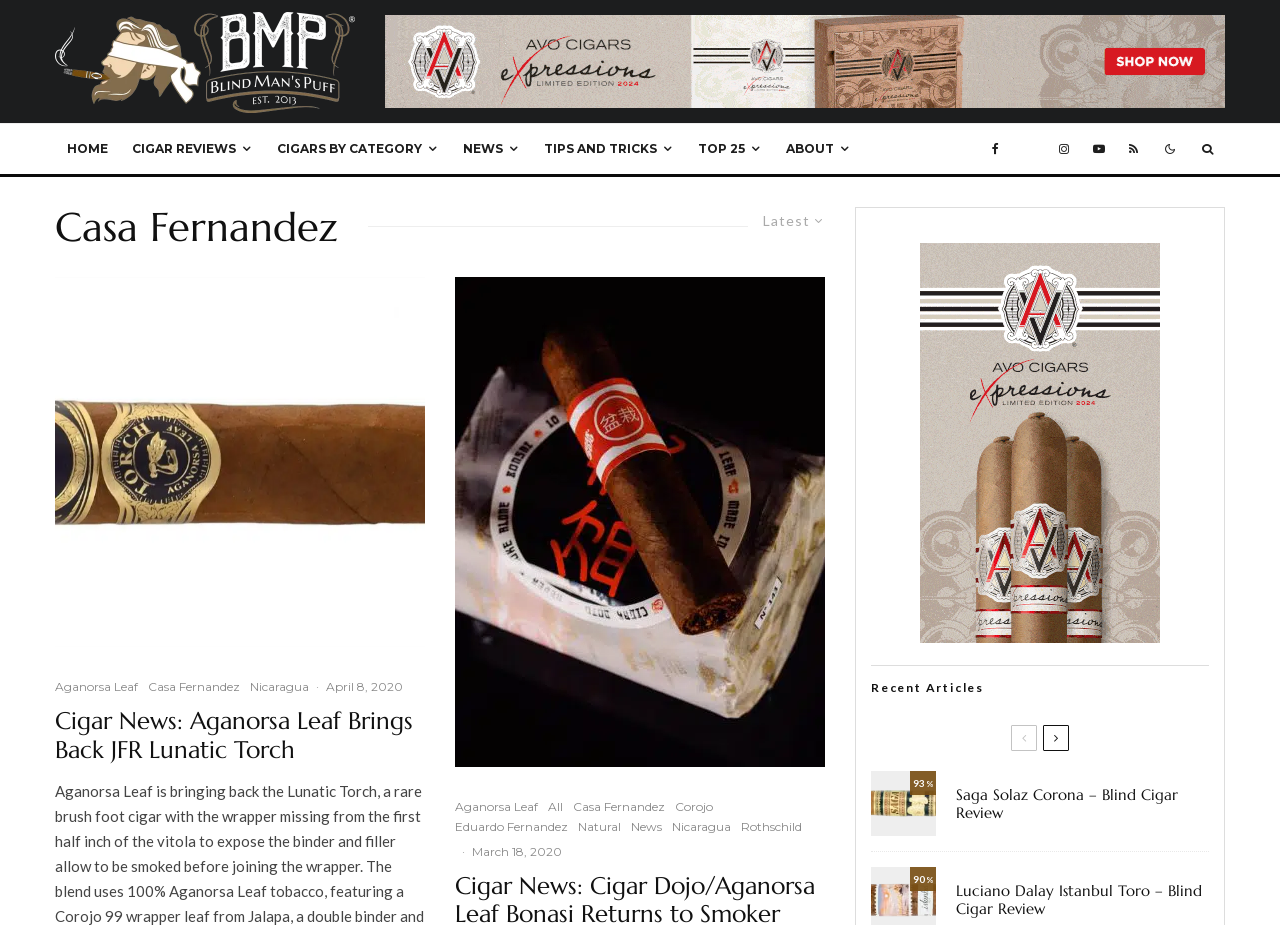Locate the bounding box coordinates of the area that needs to be clicked to fulfill the following instruction: "View the latest cigar news". The coordinates should be in the format of four float numbers between 0 and 1, namely [left, top, right, bottom].

[0.596, 0.229, 0.633, 0.247]